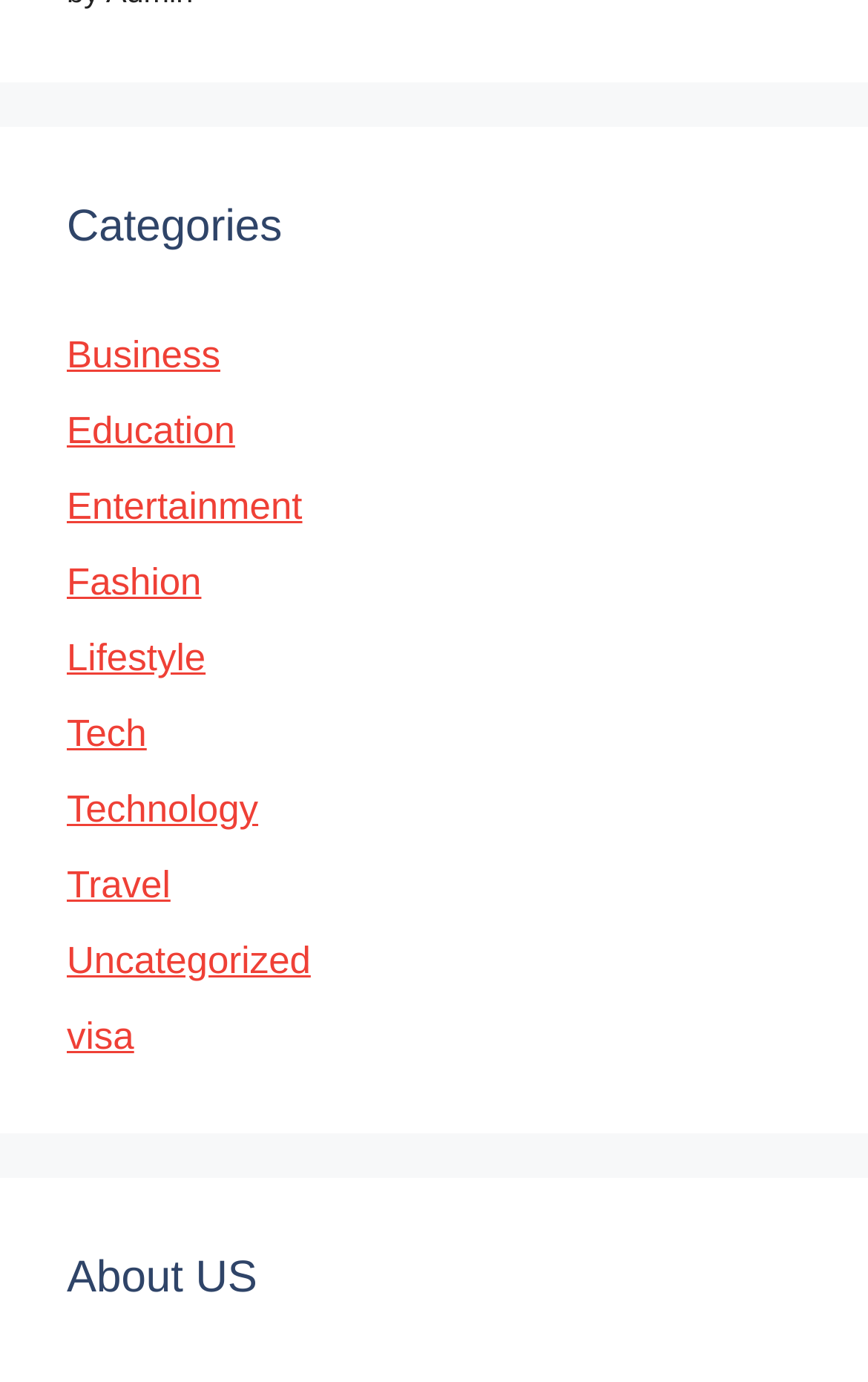Please indicate the bounding box coordinates of the element's region to be clicked to achieve the instruction: "Visit visa webpage". Provide the coordinates as four float numbers between 0 and 1, i.e., [left, top, right, bottom].

[0.077, 0.735, 0.154, 0.766]